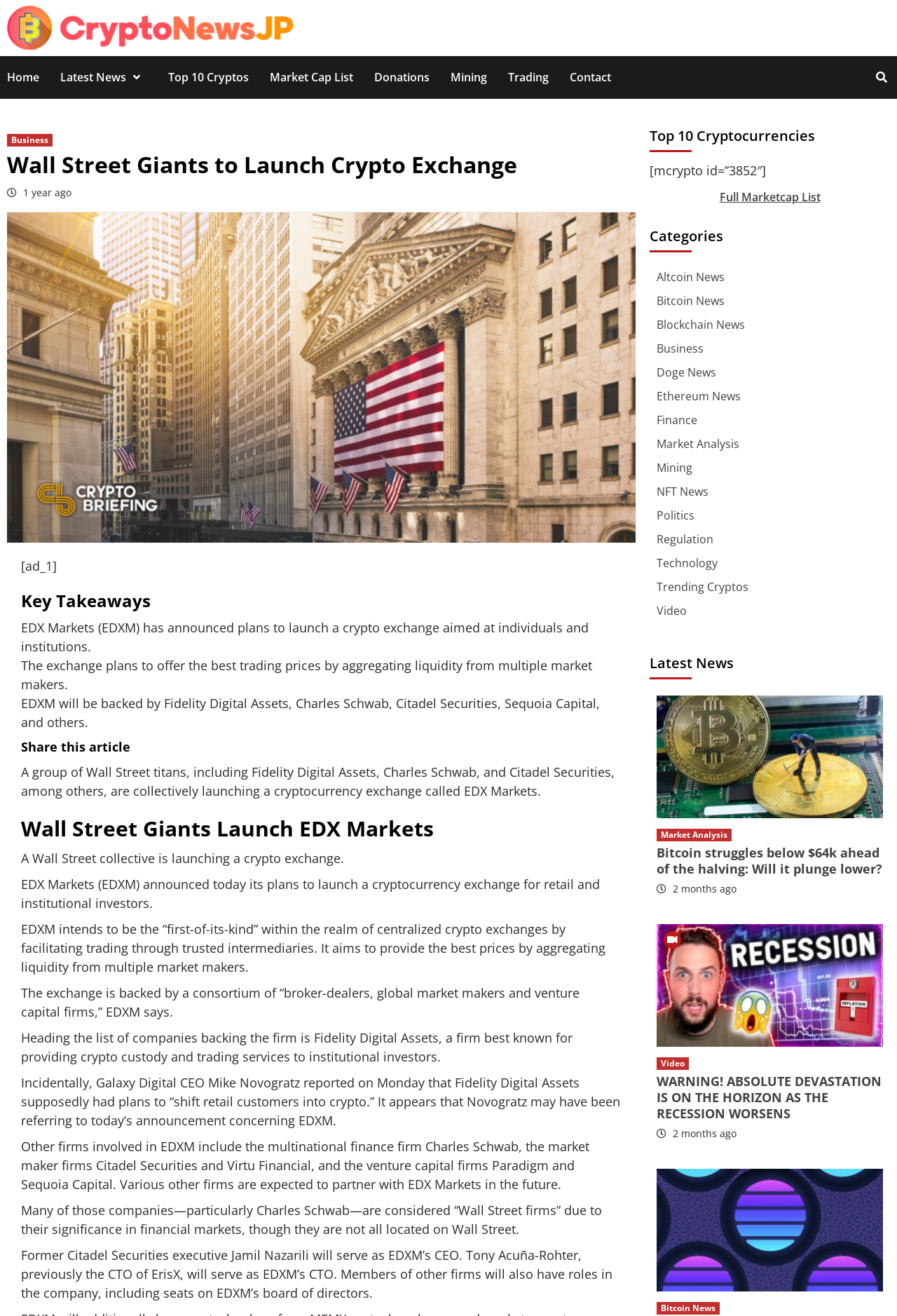Using the provided element description "Ethereum News", determine the bounding box coordinates of the UI element.

[0.732, 0.295, 0.826, 0.307]